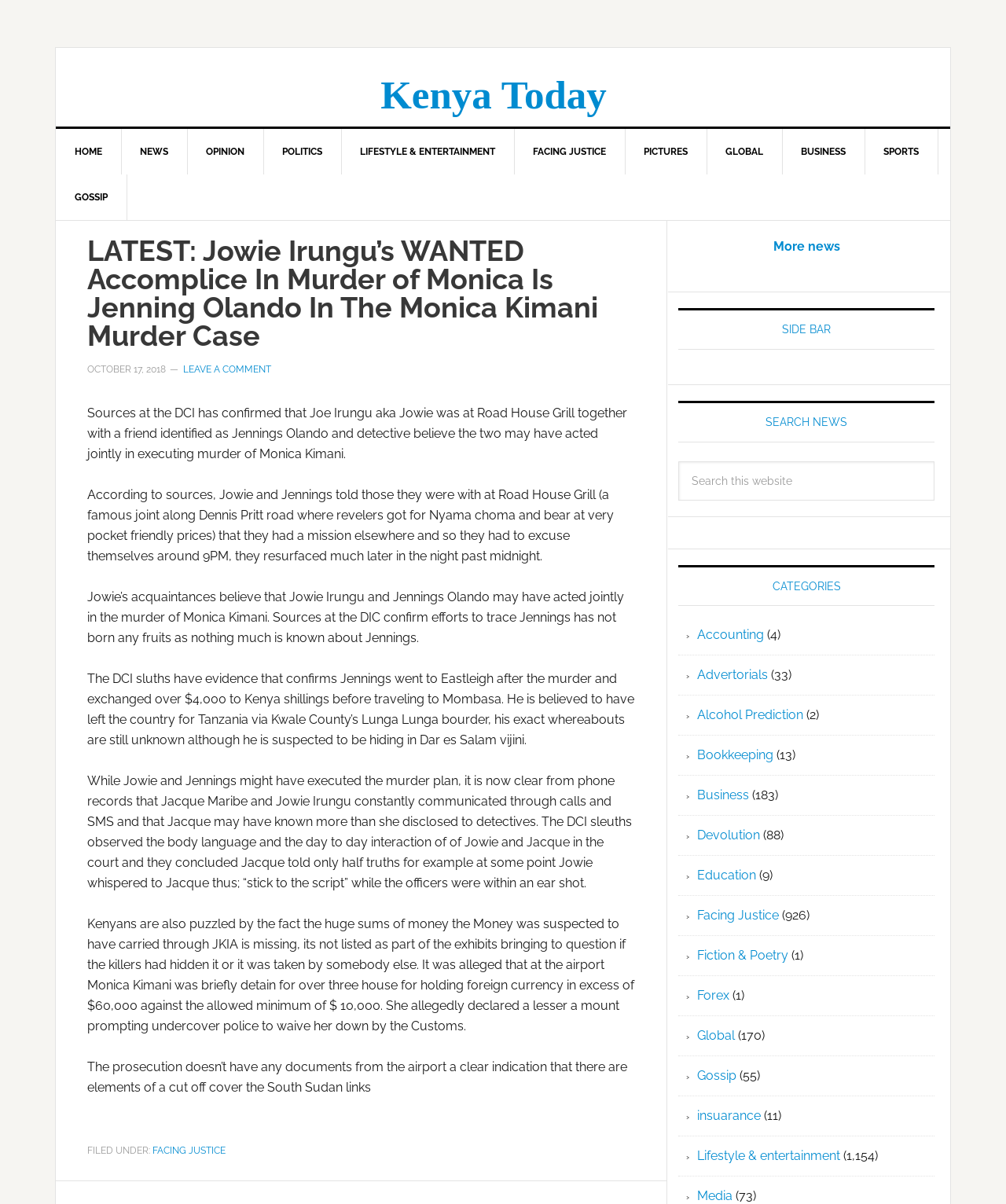Identify the bounding box coordinates of the part that should be clicked to carry out this instruction: "Click on the 'More news' link".

[0.768, 0.198, 0.835, 0.211]